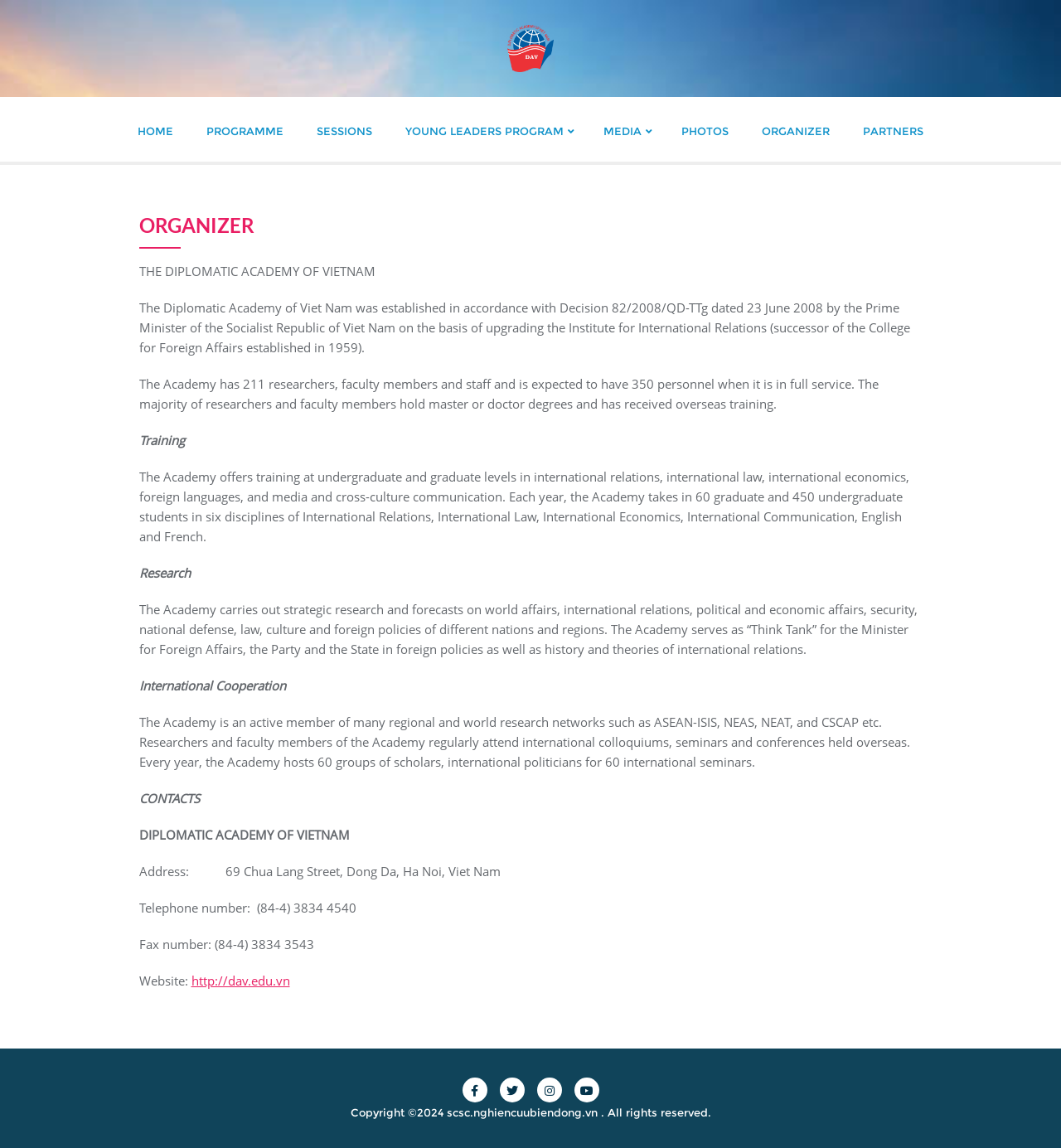Given the description of the UI element: "What do work psychologists do?", predict the bounding box coordinates in the form of [left, top, right, bottom], with each value being a float between 0 and 1.

None